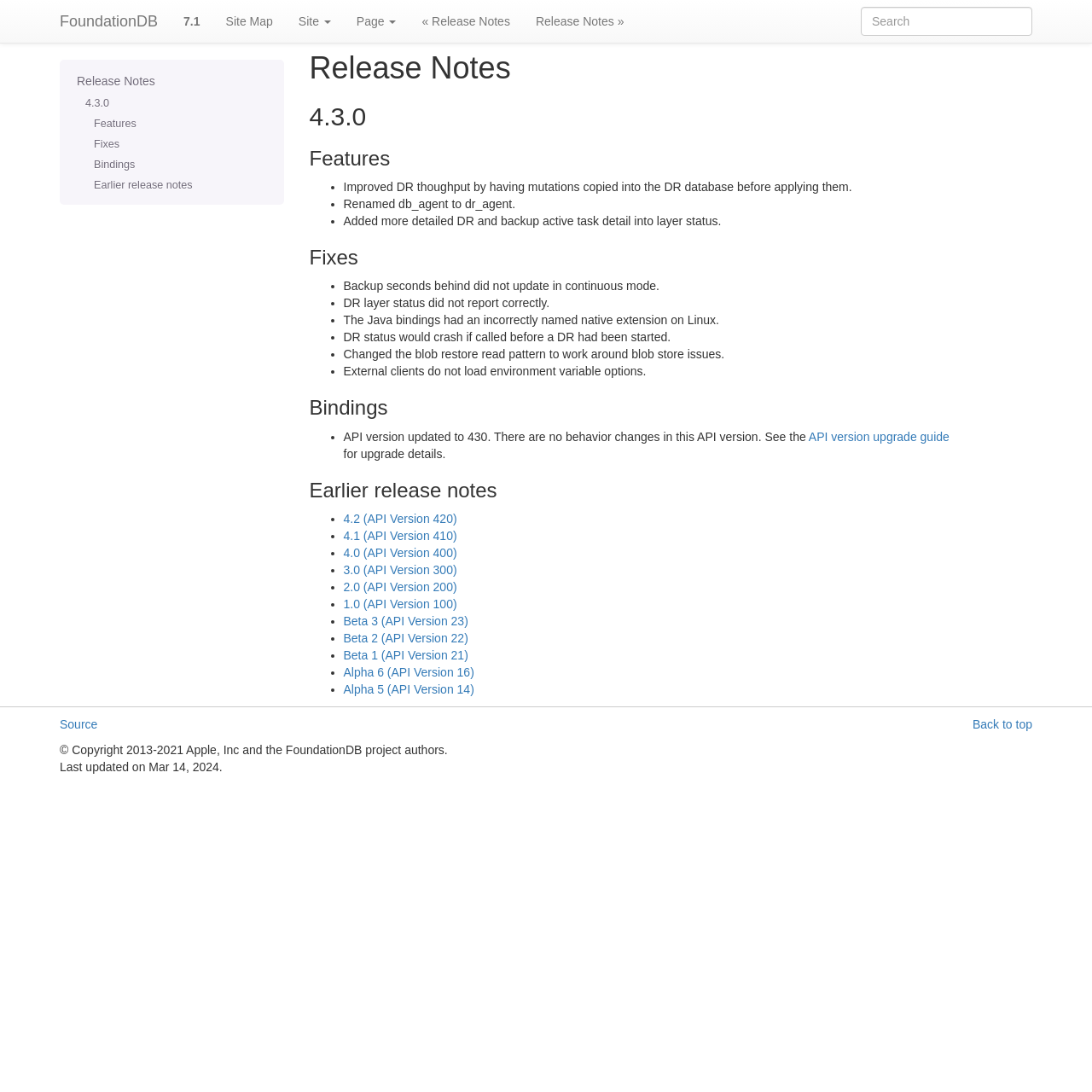What is the purpose of the 'Search' textbox?
Provide a detailed answer to the question, using the image to inform your response.

The 'Search' textbox is located at the top right corner of the page, and its purpose is to allow users to search for specific content within the page, likely the release notes.